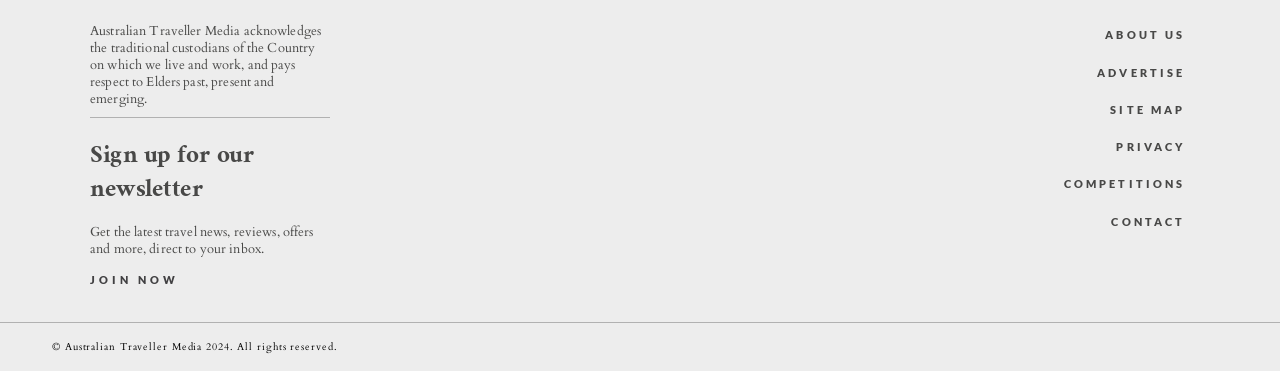Identify the bounding box coordinates of the clickable region to carry out the given instruction: "Contact the website".

[0.868, 0.579, 0.926, 0.618]